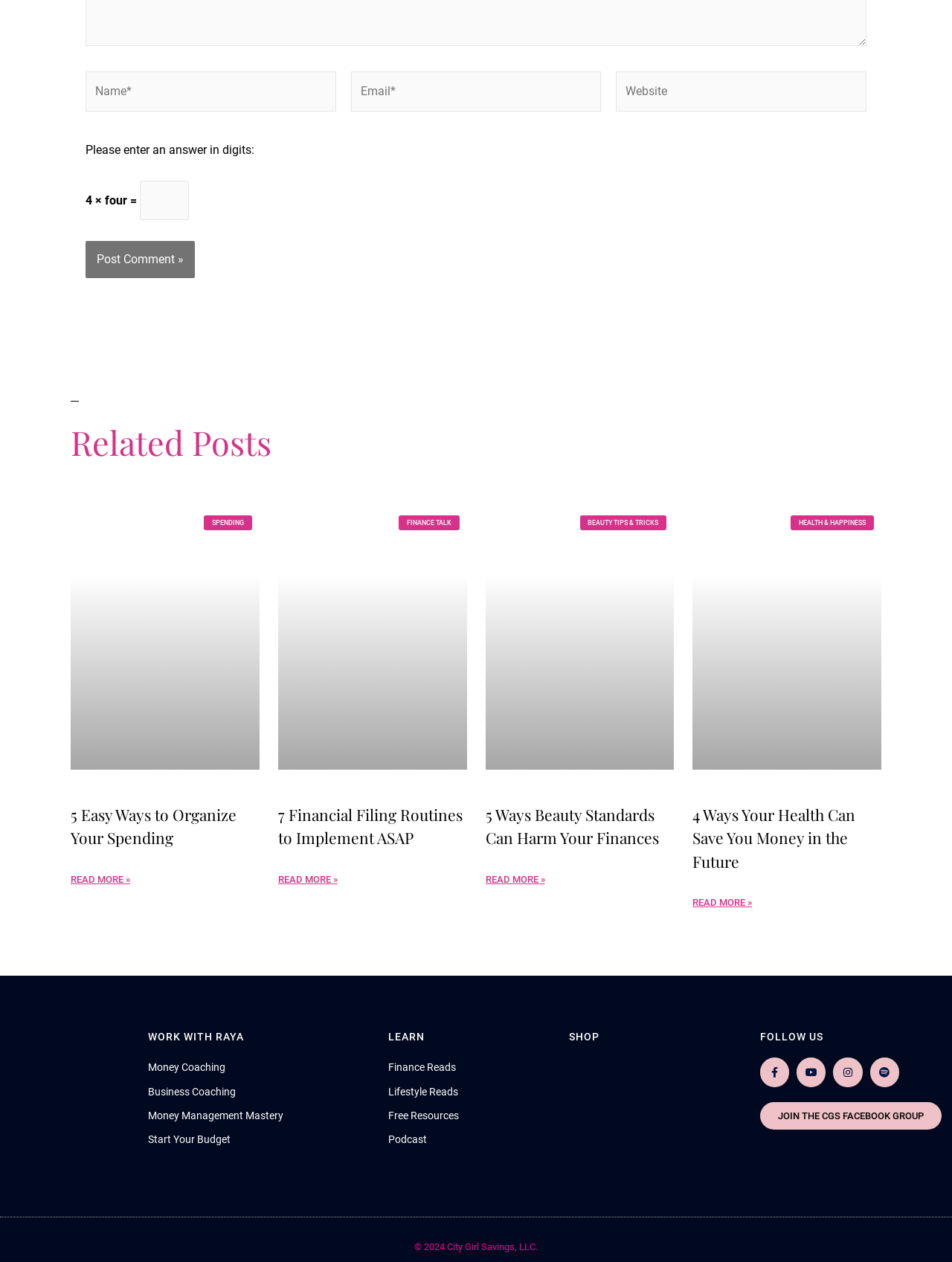Extract the bounding box coordinates of the UI element described: "Podcast". Provide the coordinates in the format [left, top, right, bottom] with values ranging from 0 to 1.

[0.408, 0.895, 0.582, 0.911]